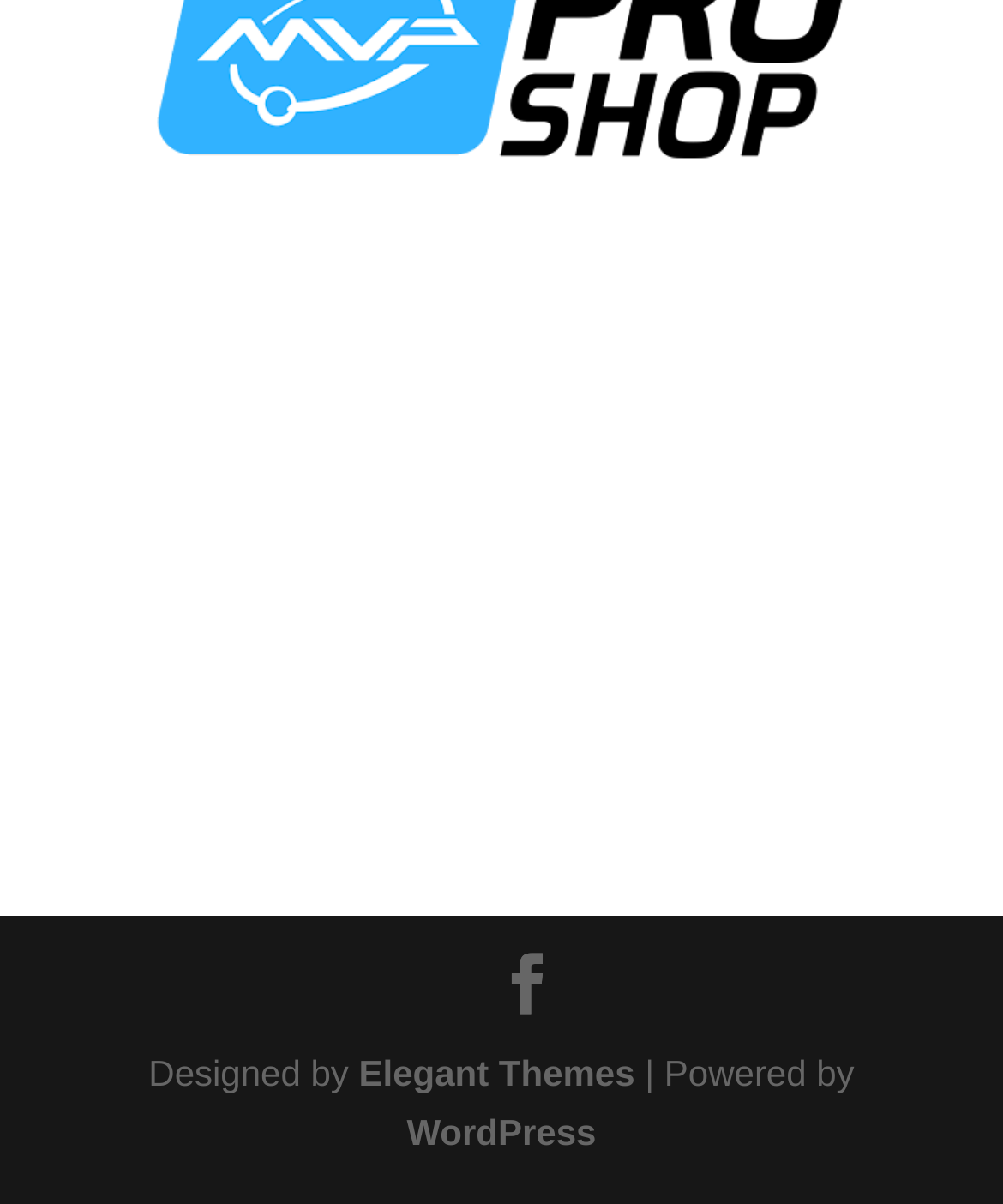Given the description of the UI element: "alt="OMAK"", predict the bounding box coordinates in the form of [left, top, right, bottom], with each value being a float between 0 and 1.

None